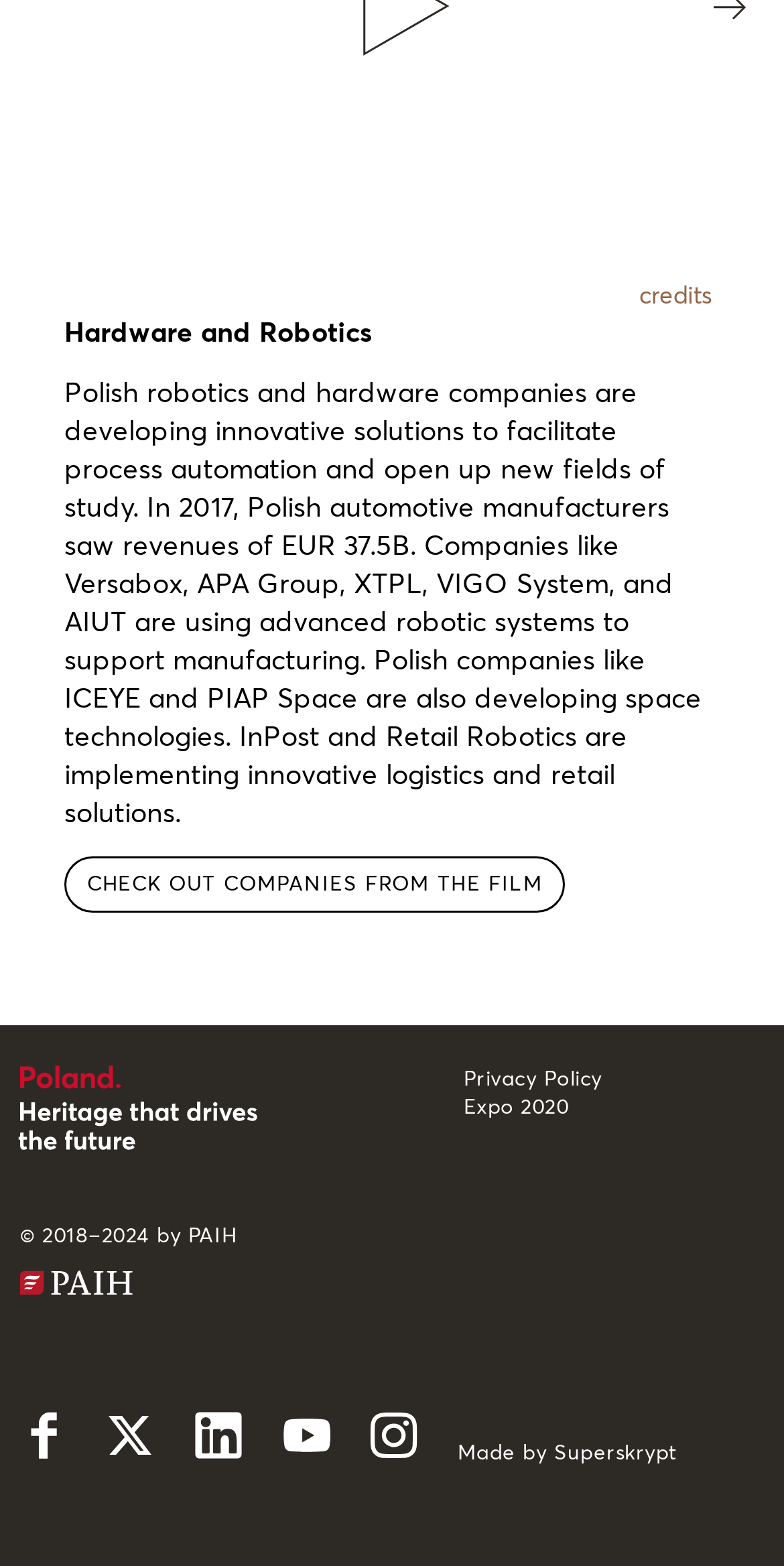Identify the bounding box coordinates of the HTML element based on this description: "credits".

[0.815, 0.178, 0.918, 0.199]